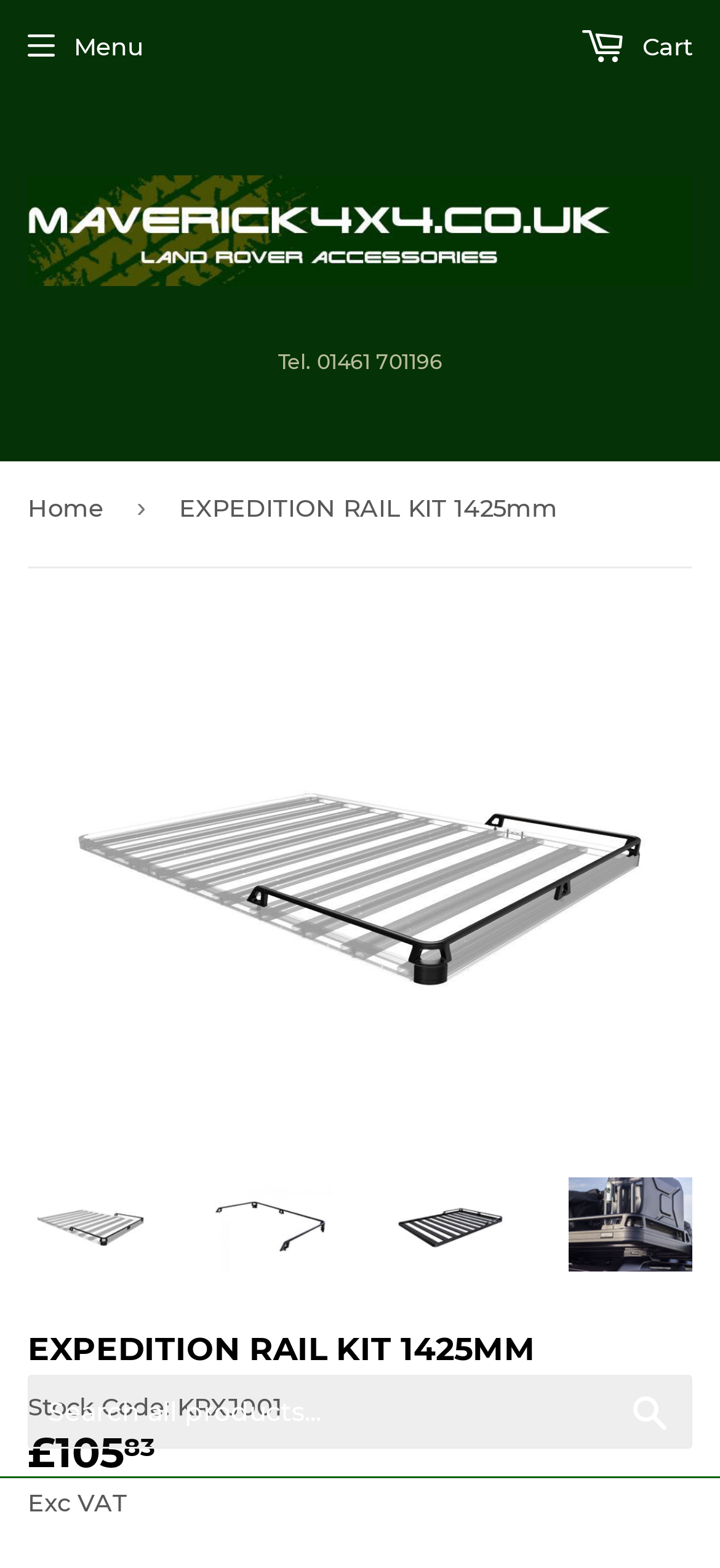Offer an in-depth caption of the entire webpage.

The webpage is about the Expedition Rail Kit 1425mm, a product from Maverick 4x4. At the top left corner, there is a link to the Maverick 4x4 website, accompanied by an image of the brand's logo. Next to it, there is a phone number, "Tel. 01461 701196", displayed prominently. 

Below the top section, there is a navigation menu with a "Menu" button on the left and a "Cart" link on the right. In the middle, there is a search bar with a "Search" button. 

The main content of the page is divided into sections. On the left, there is a navigation breadcrumbs section, showing the path "Home > EXPEDITION RAIL KIT 1425mm". Below it, there is a large image of the product, taking up most of the page's width. 

On the right side of the image, there are four links to the product, each with a small image of the product. Below these links, there is a heading "EXPEDITION RAIL KIT 1425MM" followed by product details, including the stock code "KRXJ001" and the price "£105.83". The price is displayed with the text "Exc VAT" below it.